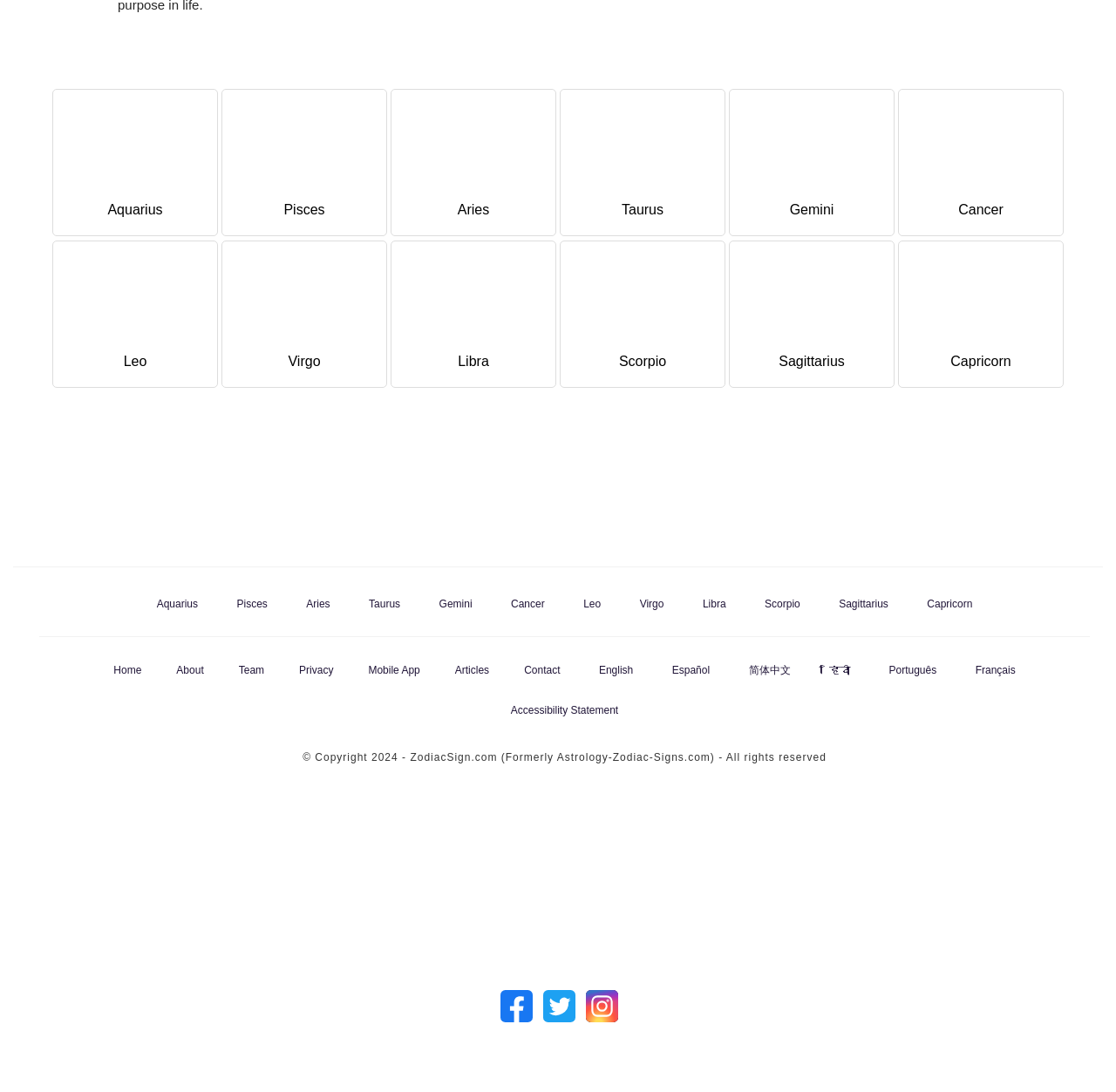What is the position of the 'Leo Sign Leo' link? Based on the screenshot, please respond with a single word or phrase.

Second row, first column